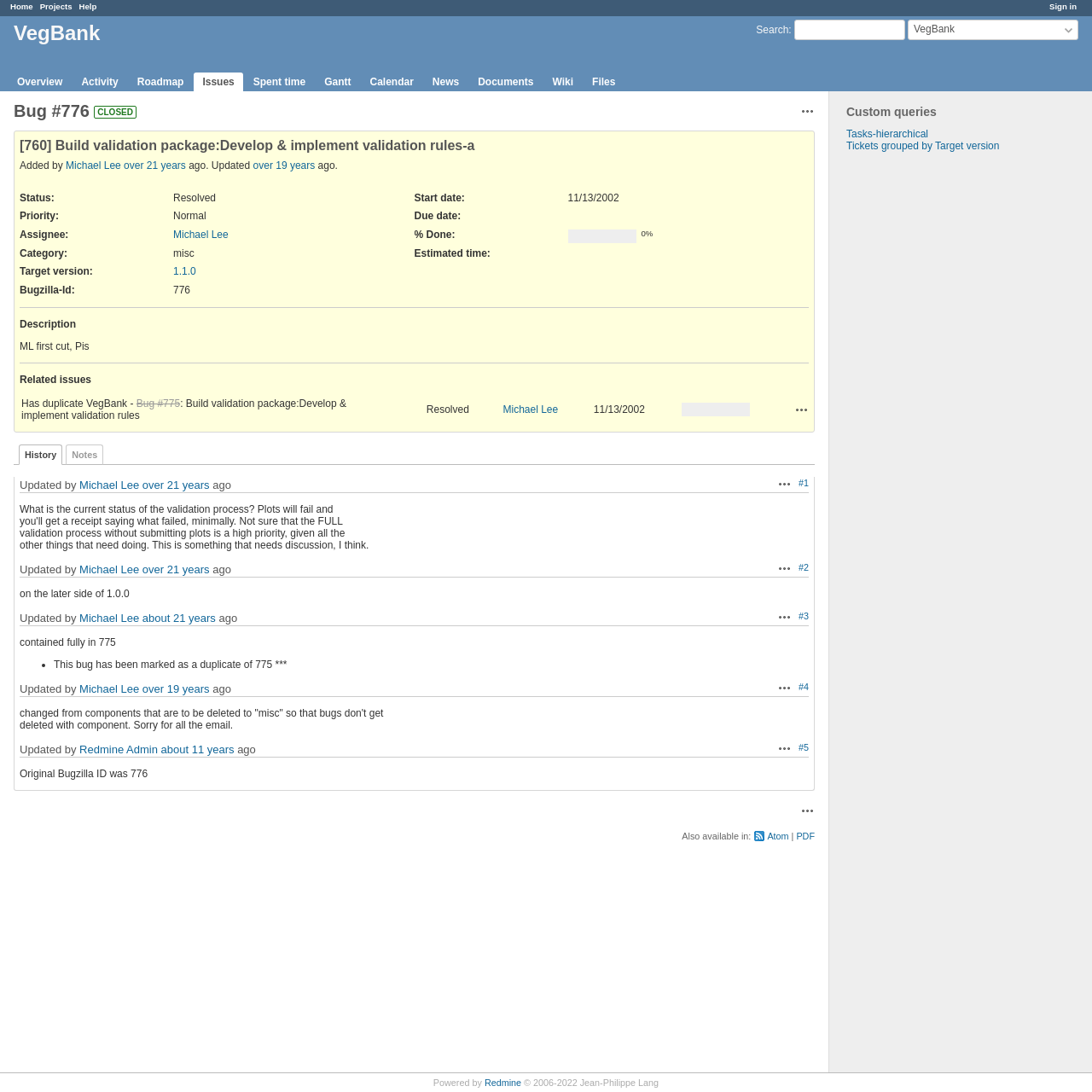Kindly determine the bounding box coordinates of the area that needs to be clicked to fulfill this instruction: "Check issue history".

[0.017, 0.407, 0.057, 0.425]